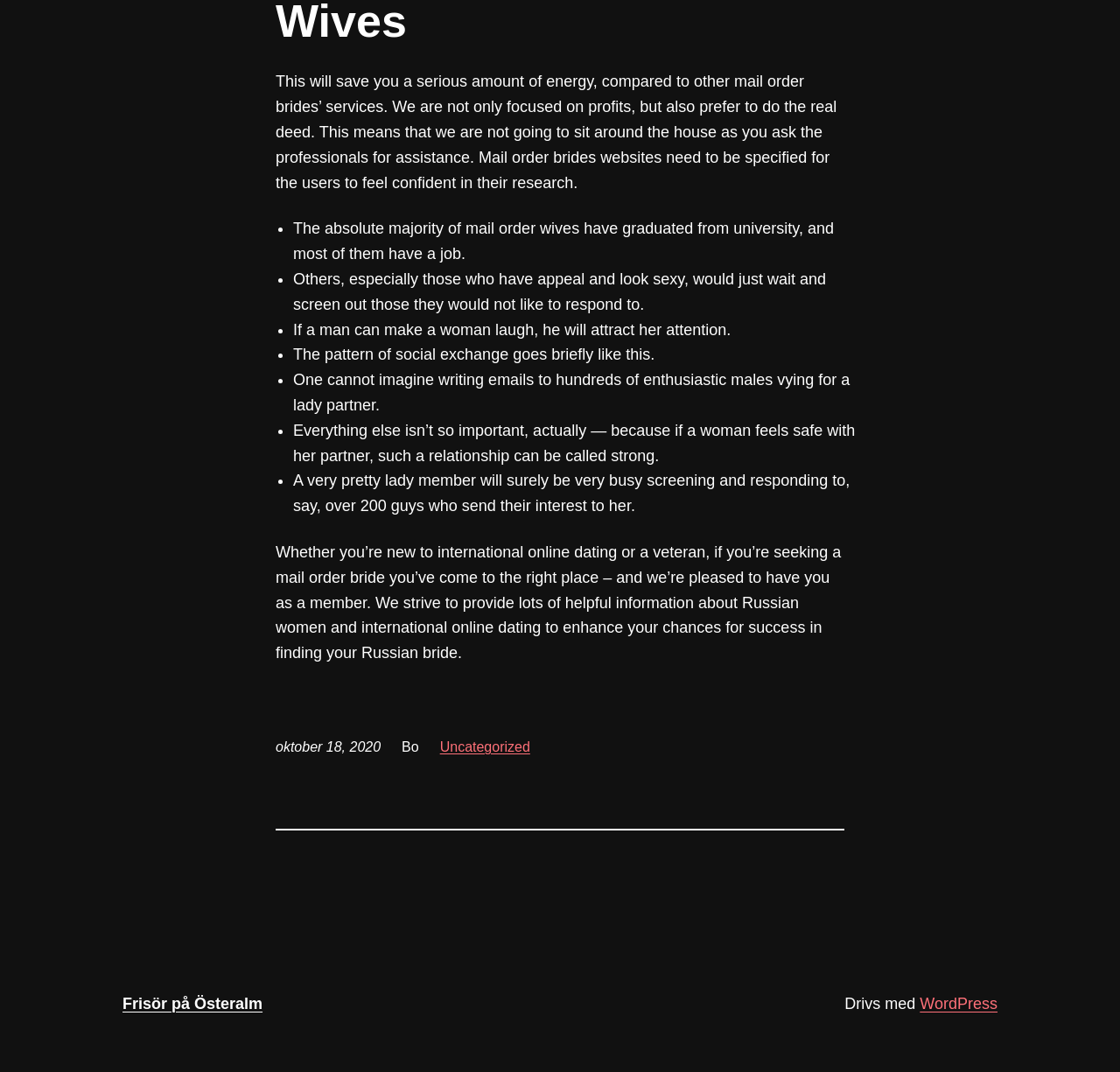Identify the bounding box coordinates of the HTML element based on this description: "Uncategorized".

[0.393, 0.69, 0.473, 0.704]